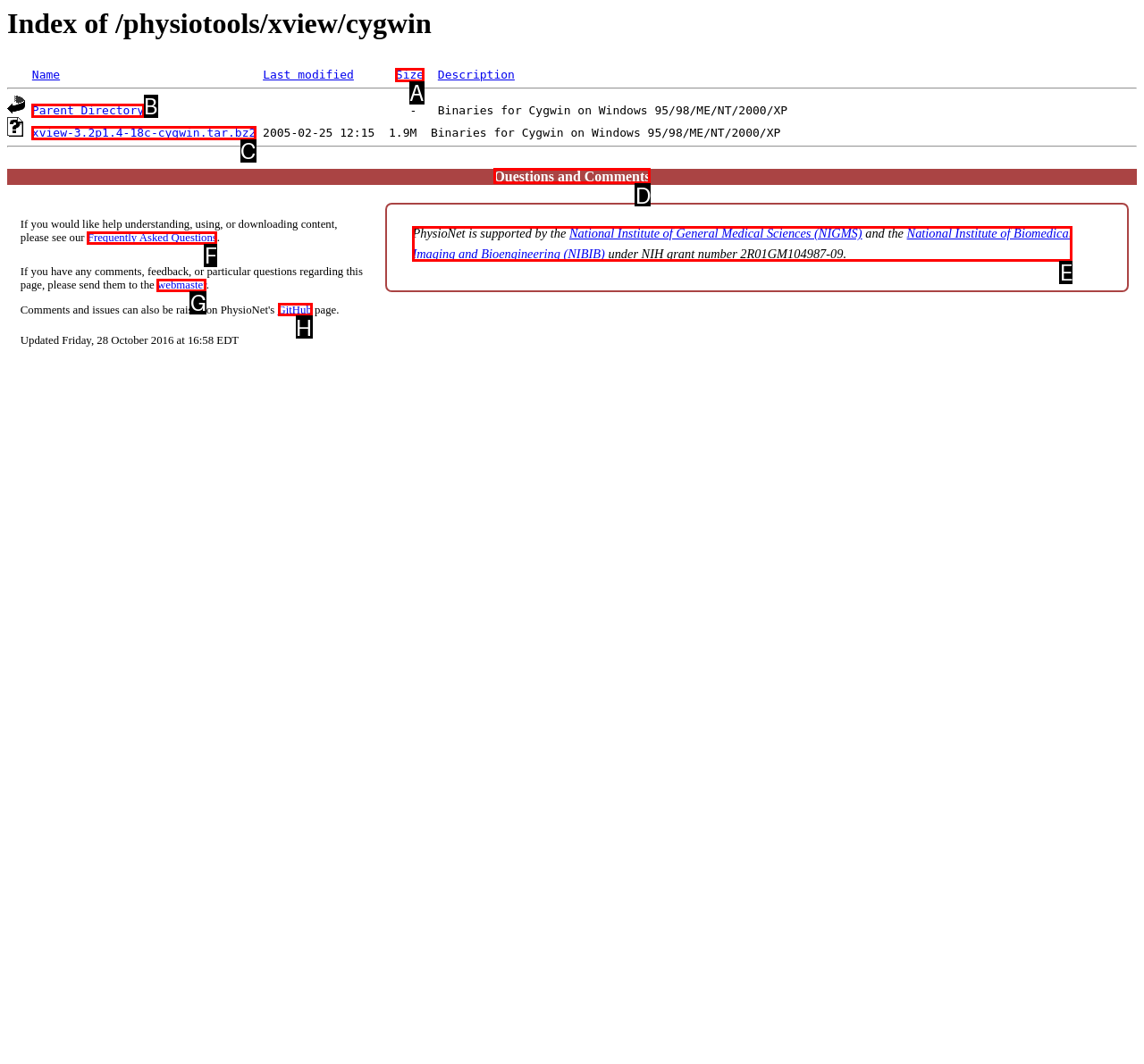To complete the task: Visit PhysioNet's GitHub page, select the appropriate UI element to click. Respond with the letter of the correct option from the given choices.

H